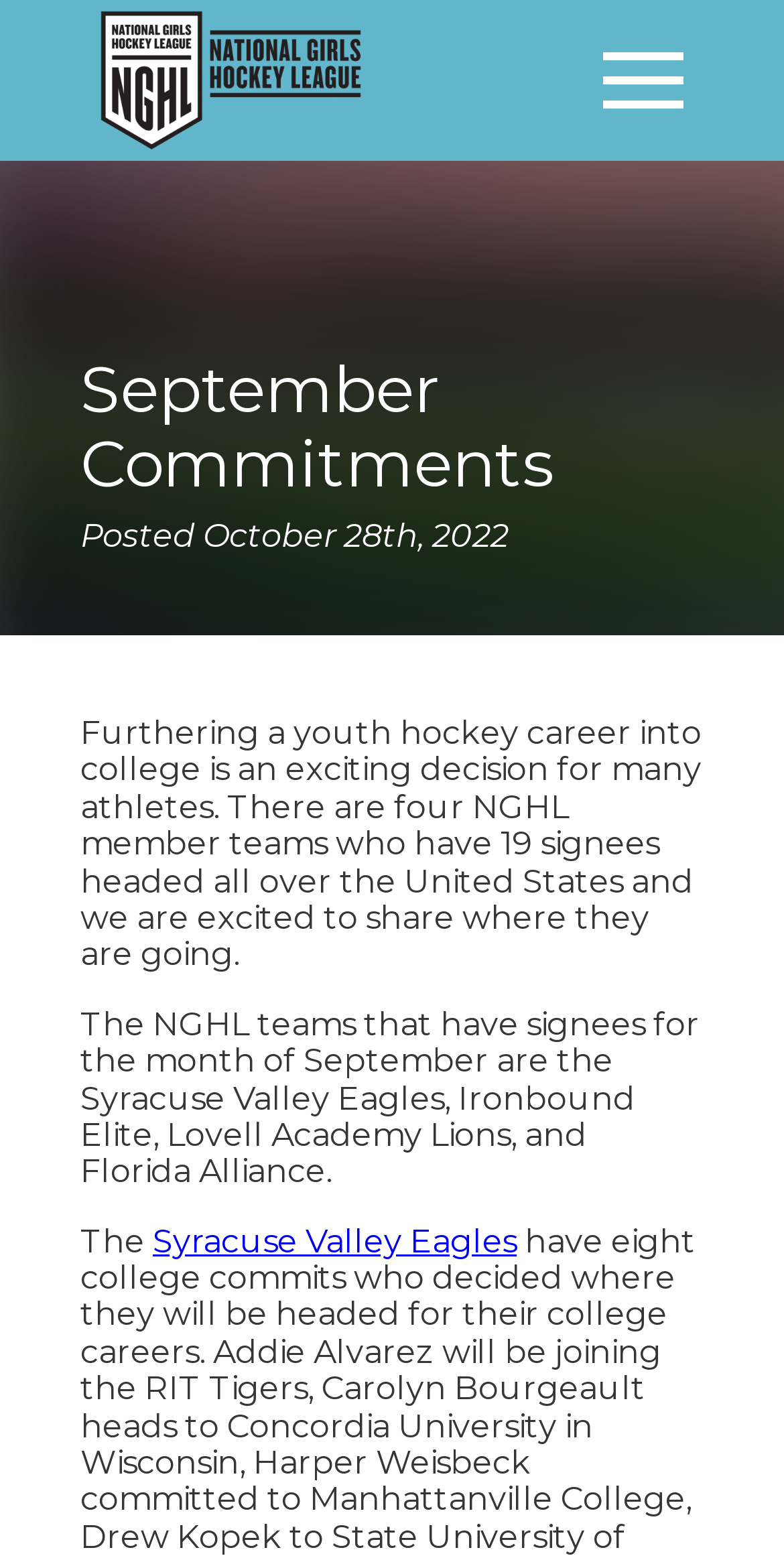From the image, can you give a detailed response to the question below:
What is the name of one of the teams mentioned?

One of the teams mentioned is Syracuse Valley Eagles, which is obtained from the link 'Syracuse Valley Eagles'.